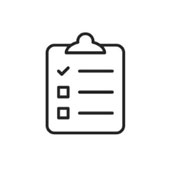What is the goal of completing the cleaning tasks? Using the information from the screenshot, answer with a single word or phrase.

Restore original condition